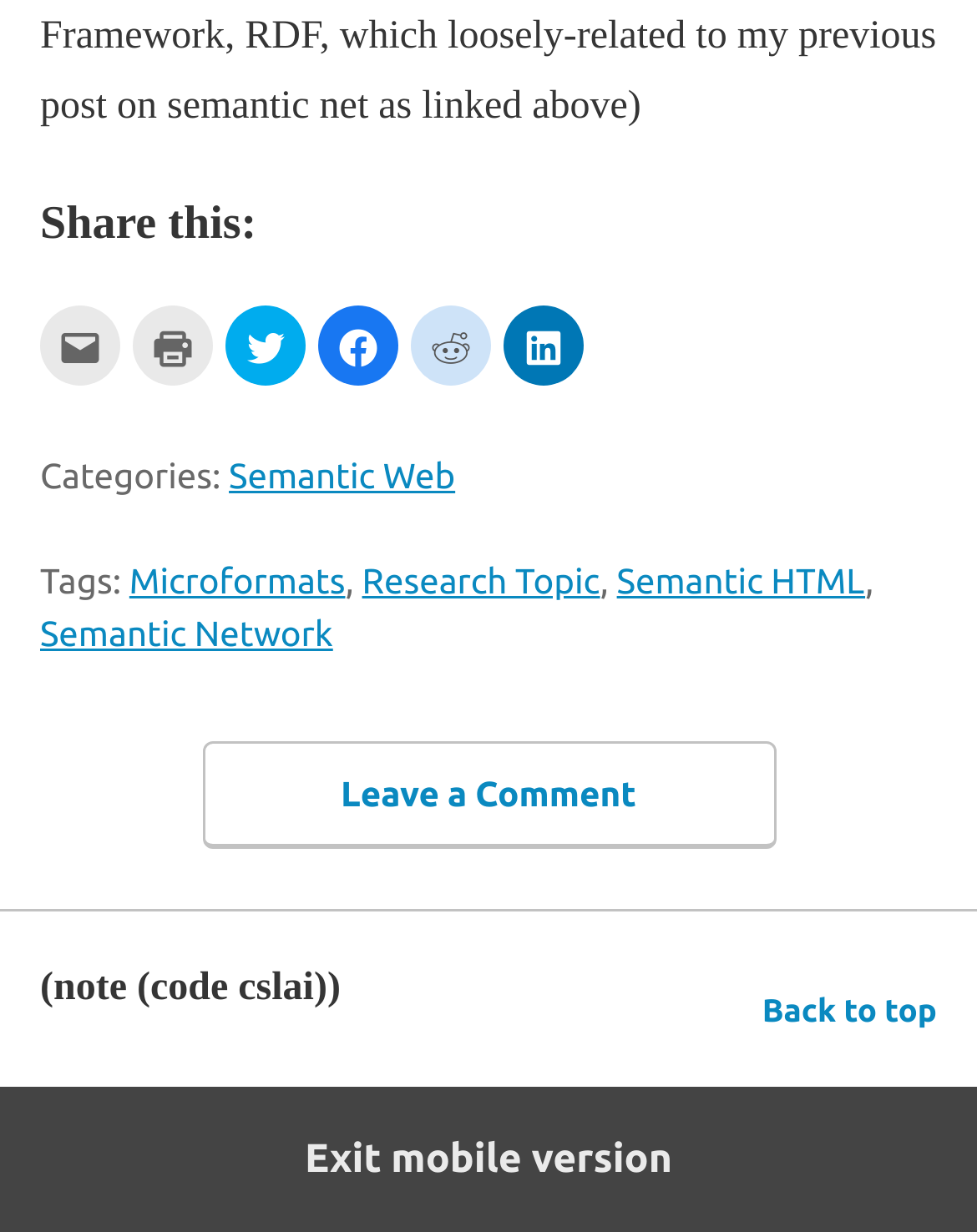Please identify the bounding box coordinates of where to click in order to follow the instruction: "Share on Email".

[0.041, 0.248, 0.123, 0.313]